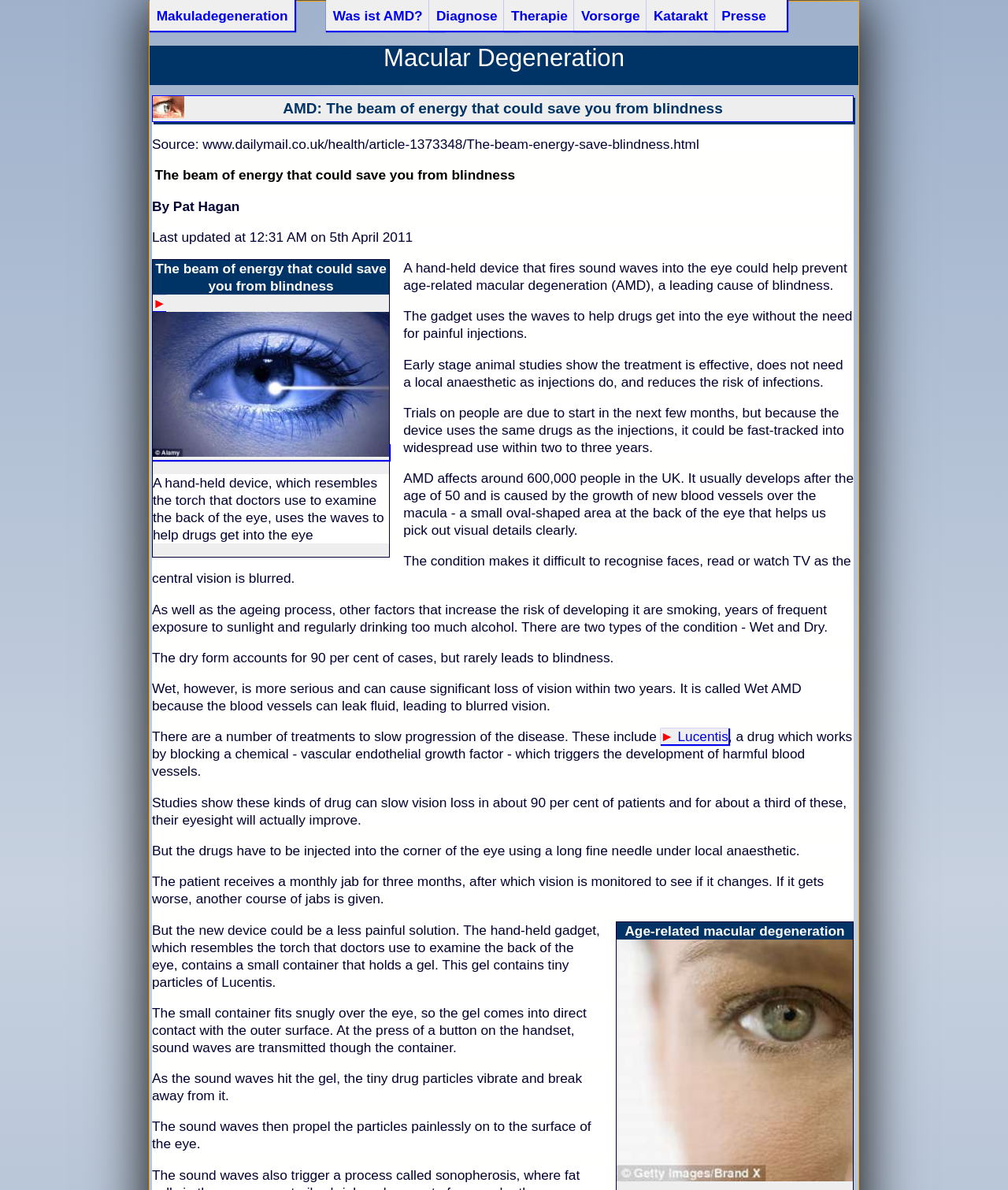Predict the bounding box for the UI component with the following description: "Was ist AMD?".

[0.324, 0.0, 0.439, 0.026]